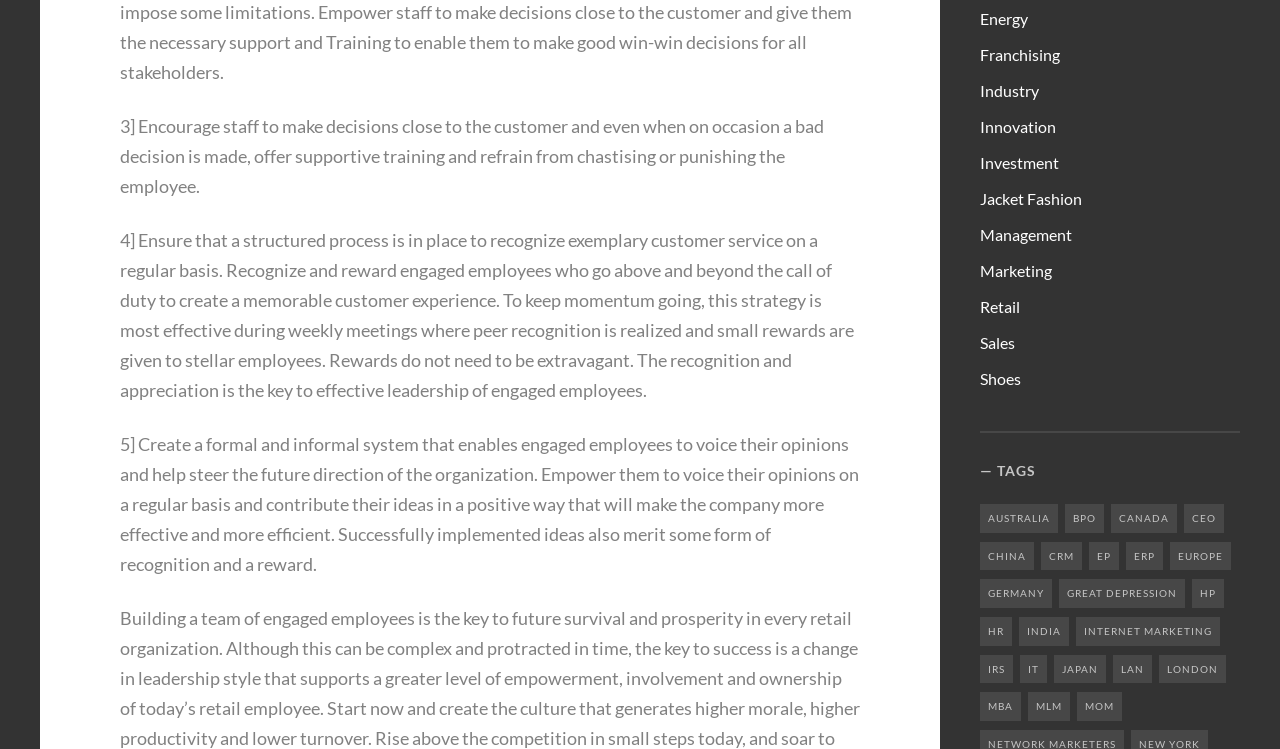What is the tone of the text?
Your answer should be a single word or phrase derived from the screenshot.

Instructive